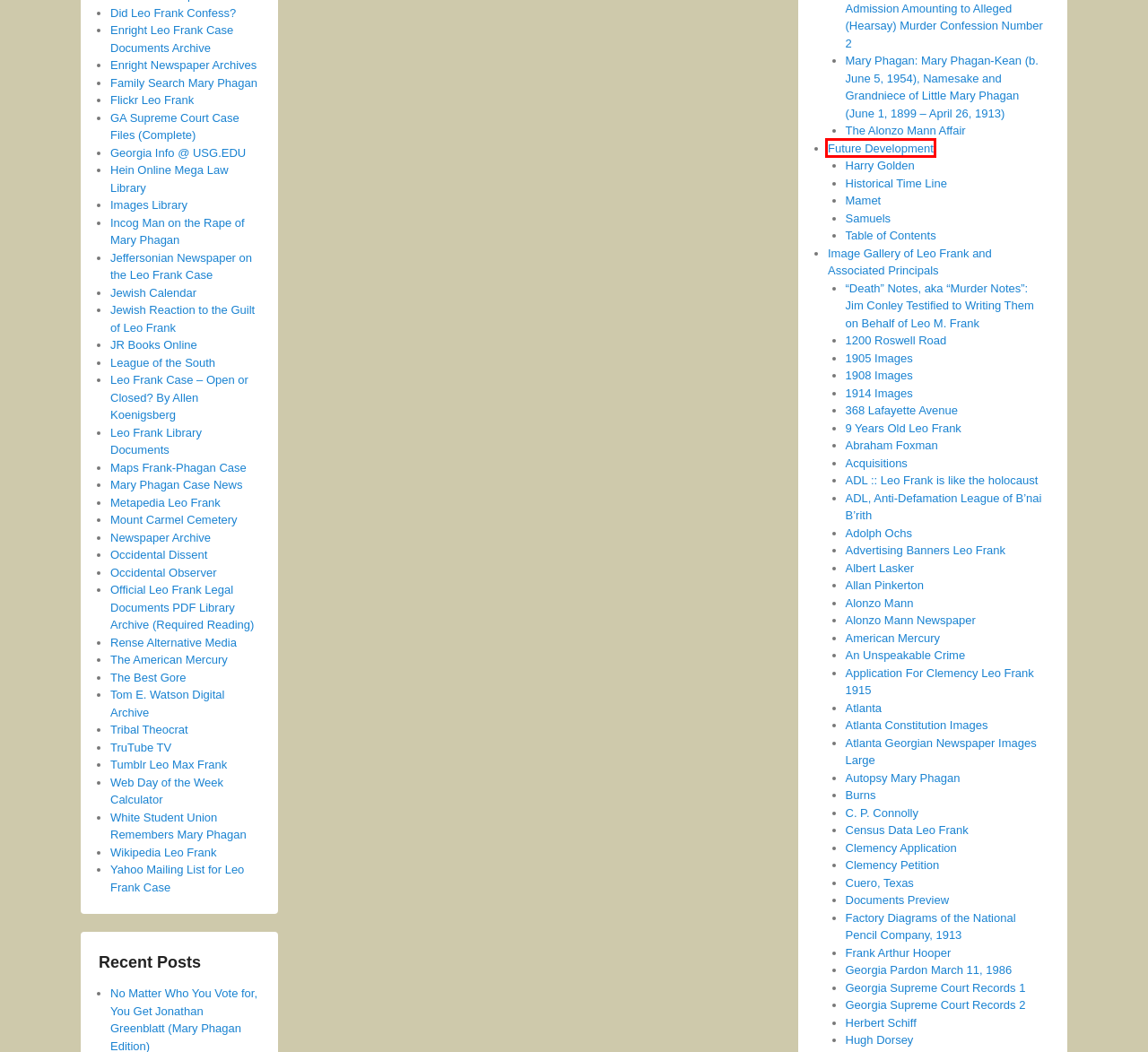You have a screenshot of a webpage with a red bounding box around an element. Select the webpage description that best matches the new webpage after clicking the element within the red bounding box. Here are the descriptions:
A. Mamet – The Leo Frank Case Research Library
B. Alonzo Mann Newspaper – The Leo Frank Case Research Library
C. Allan Pinkerton – The Leo Frank Case Research Library
D. 1905 Images – The Leo Frank Case Research Library
E. Mount Carmel
F. Future Development – The Leo Frank Case Research Library
G. 368 Lafayette Avenue – The Leo Frank Case Research Library
H. Historical Time Line – The Leo Frank Case Research Library

F